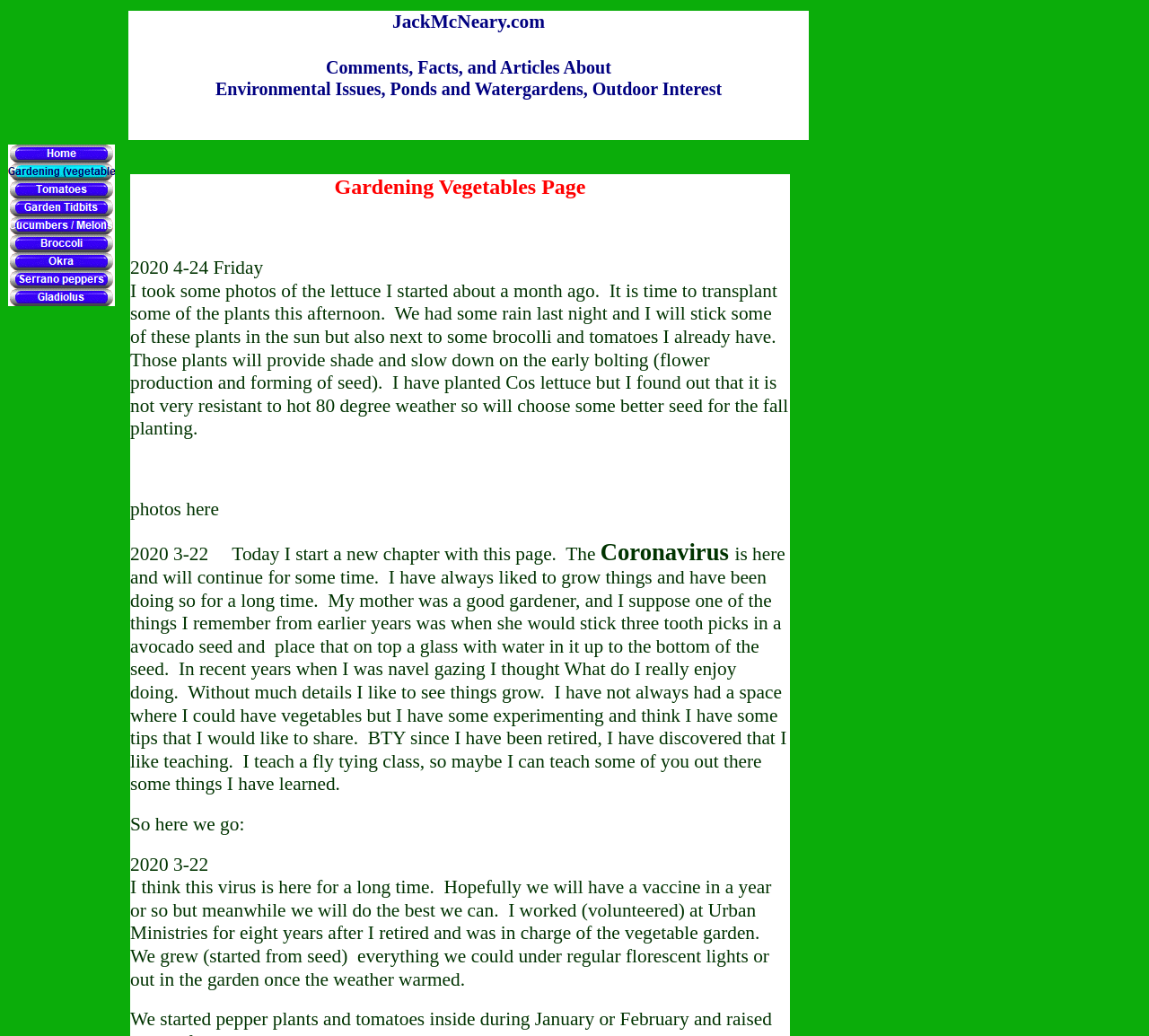Please determine the bounding box coordinates of the element's region to click for the following instruction: "Learn about Broccoli".

[0.007, 0.231, 0.1, 0.246]